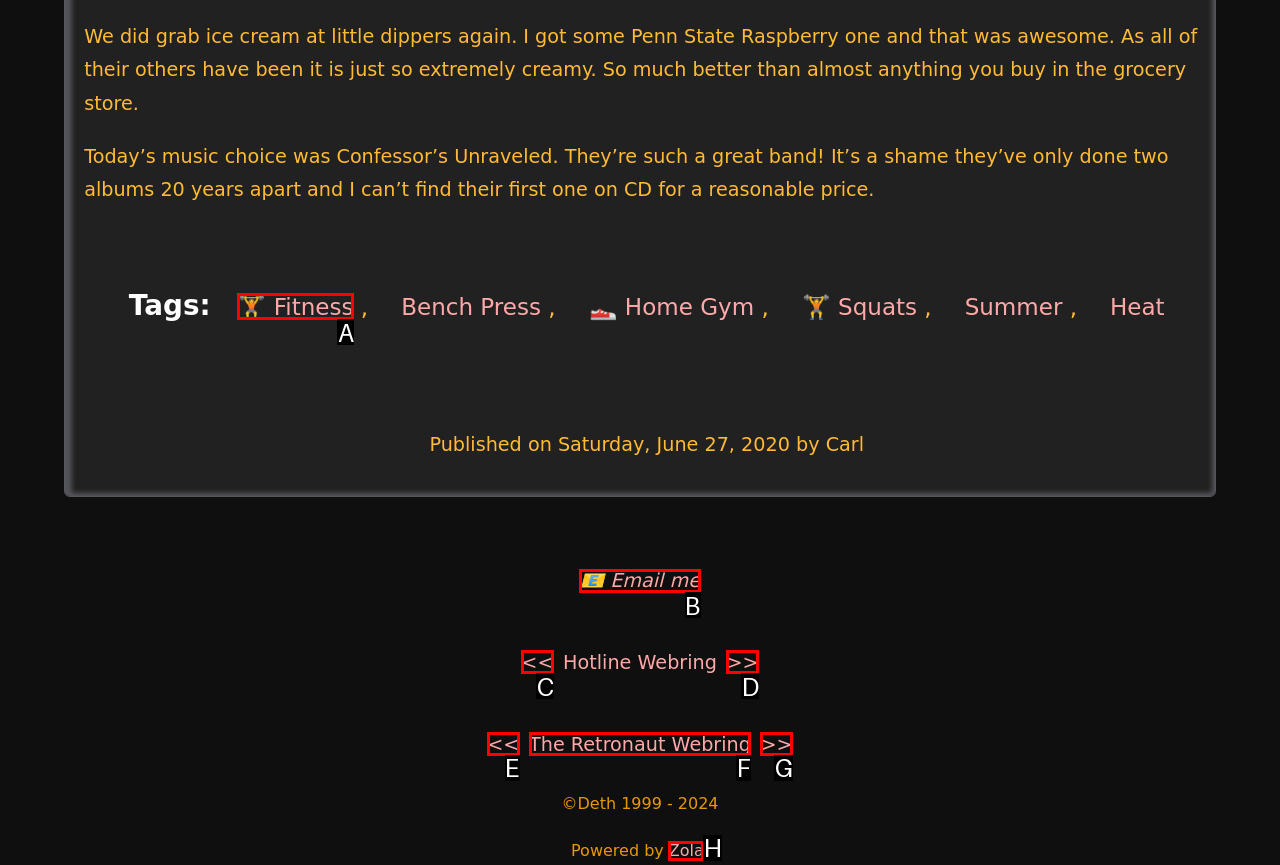Identify the correct UI element to click to follow this instruction: Click the 'Email me' link
Respond with the letter of the appropriate choice from the displayed options.

B